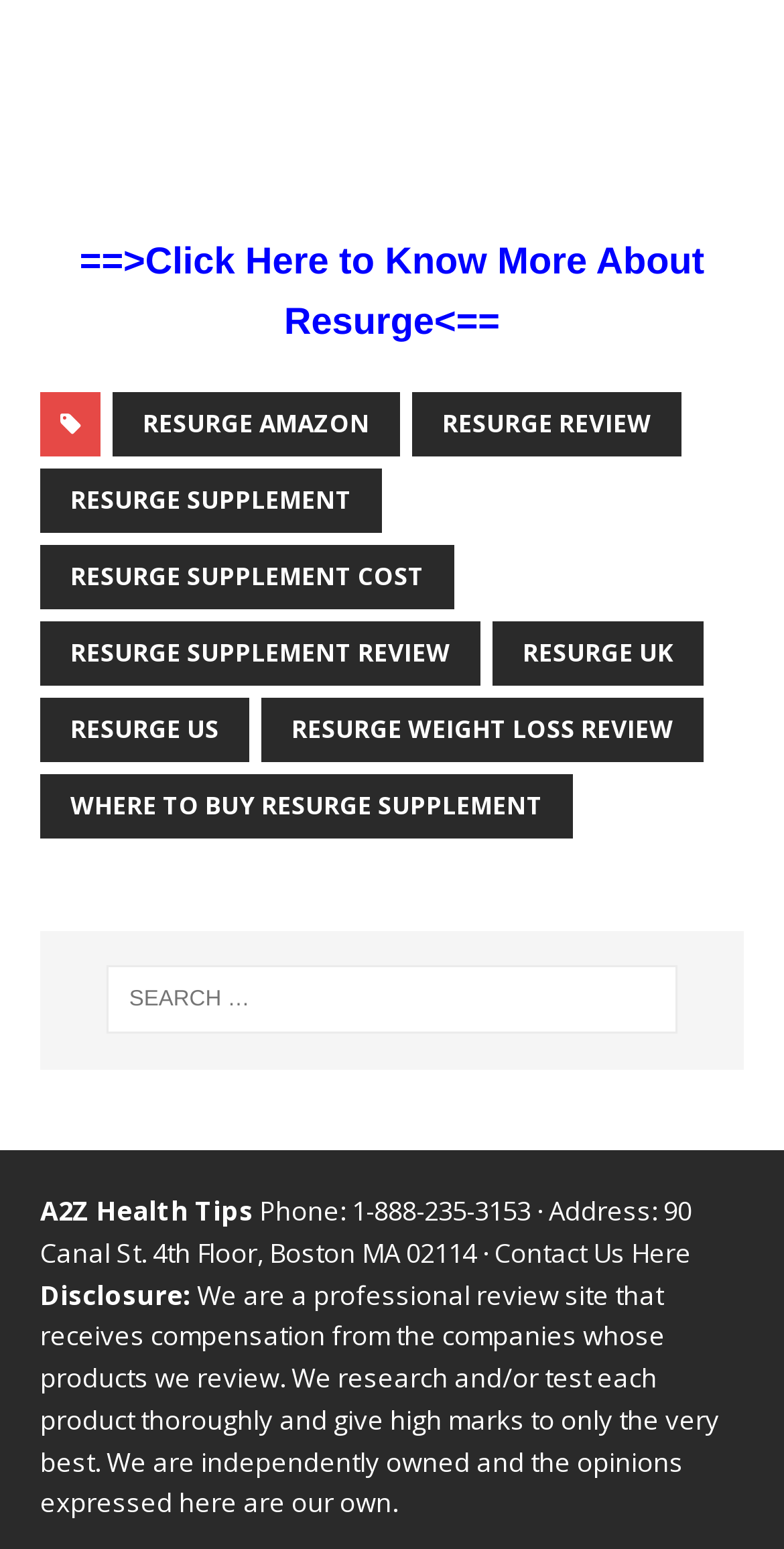Locate the bounding box coordinates of the element you need to click to accomplish the task described by this instruction: "Search for something".

None